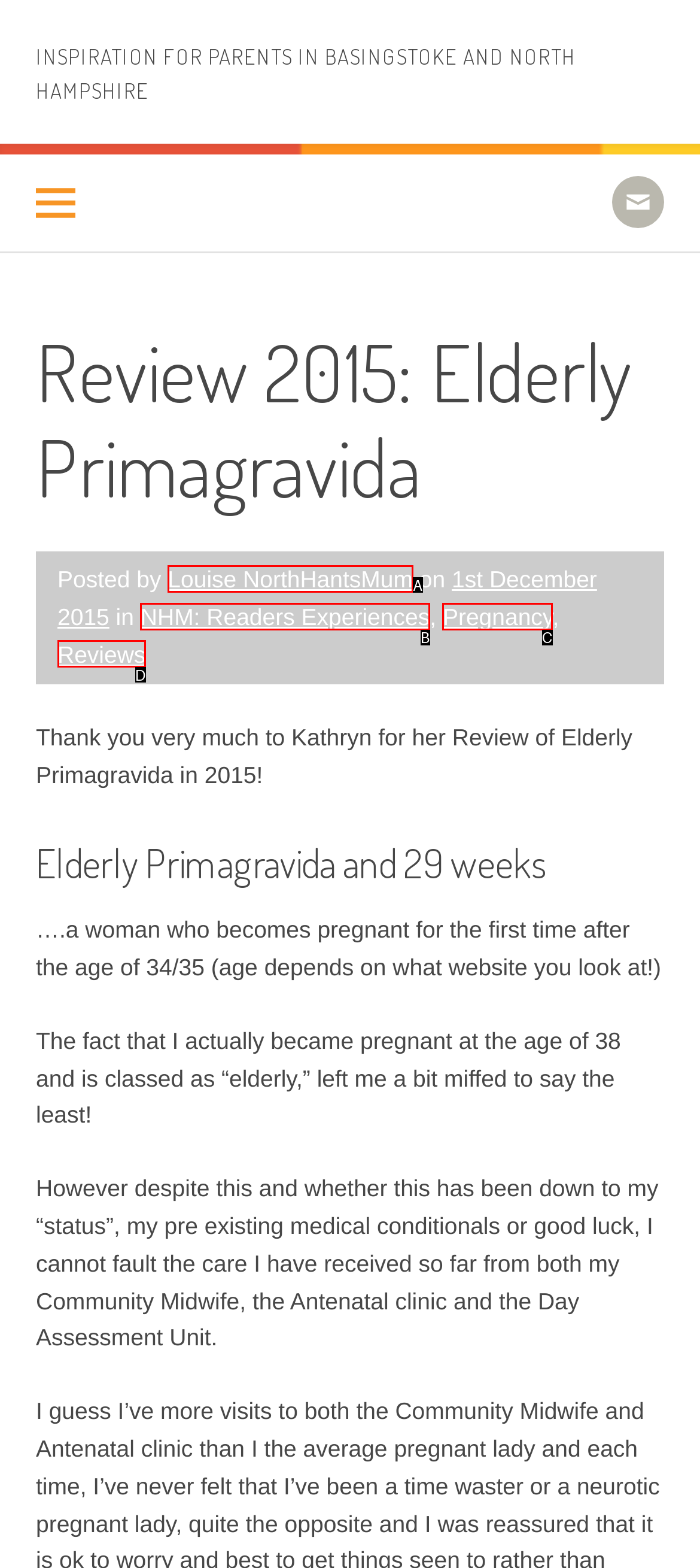Identify which HTML element matches the description: Pregnancy
Provide your answer in the form of the letter of the correct option from the listed choices.

C